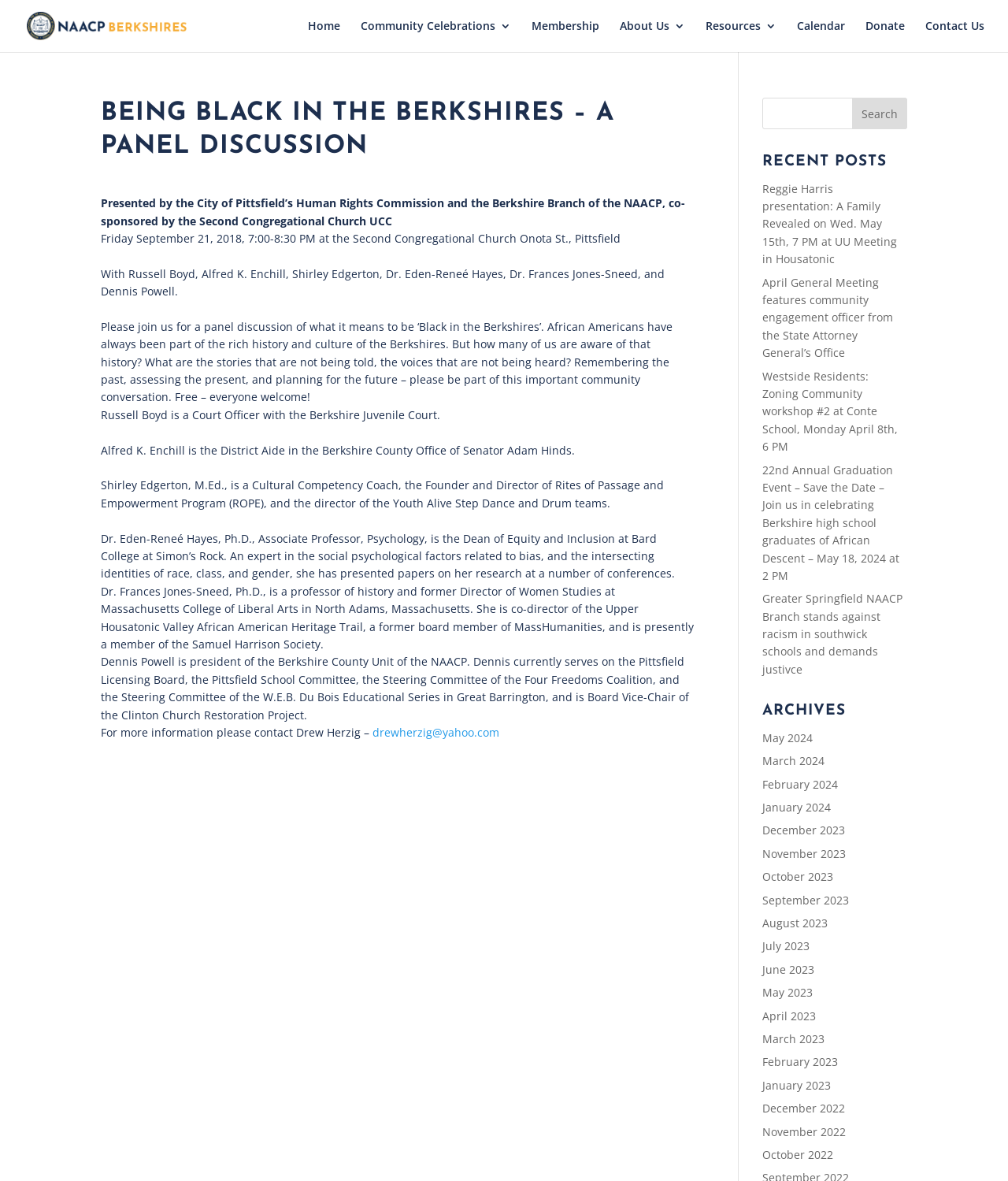Determine the bounding box coordinates of the clickable region to execute the instruction: "Search for something". The coordinates should be four float numbers between 0 and 1, denoted as [left, top, right, bottom].

[0.756, 0.083, 0.9, 0.109]